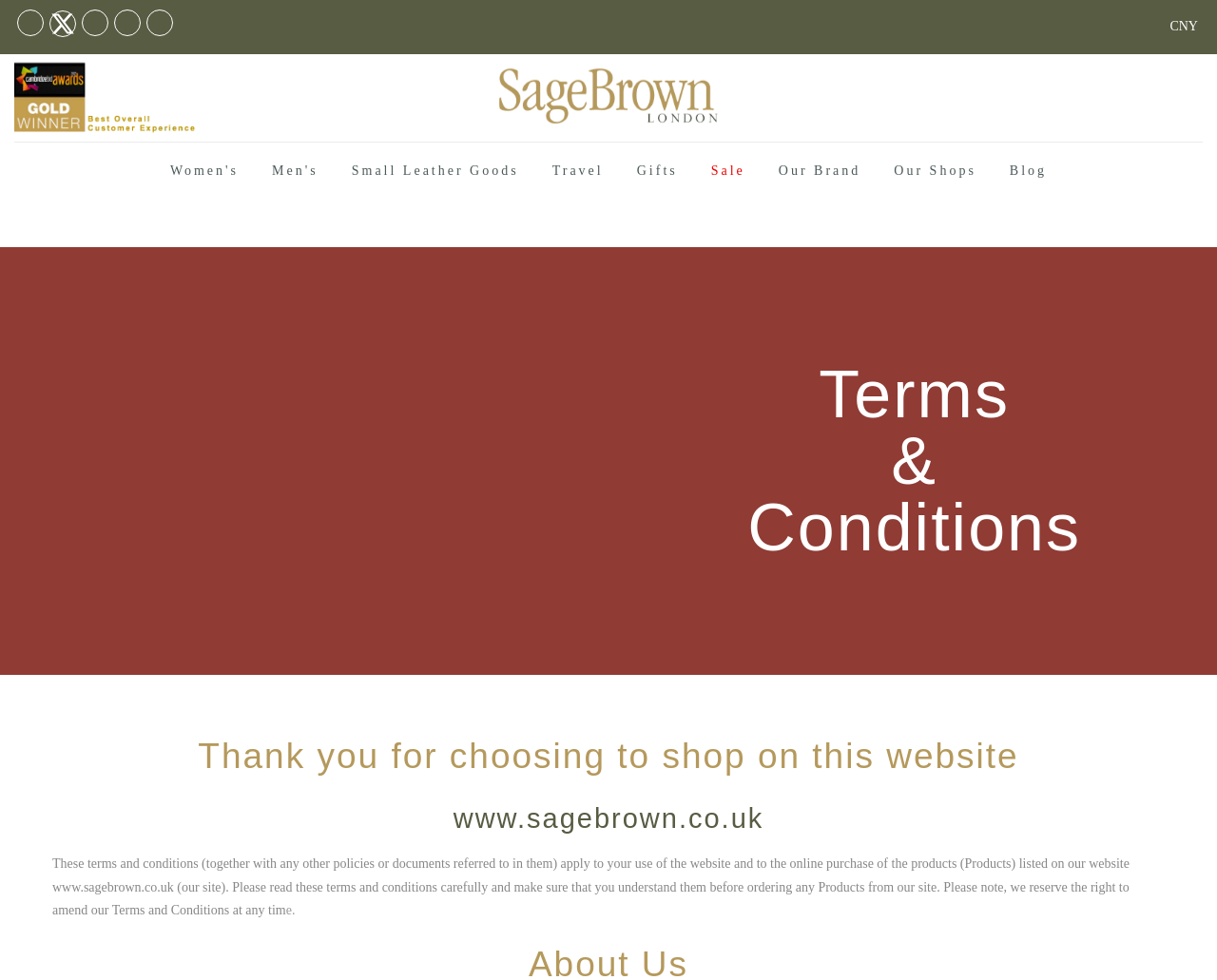Locate the bounding box coordinates of the region to be clicked to comply with the following instruction: "Go to the Women's section". The coordinates must be four float numbers between 0 and 1, in the form [left, top, right, bottom].

[0.126, 0.145, 0.21, 0.203]